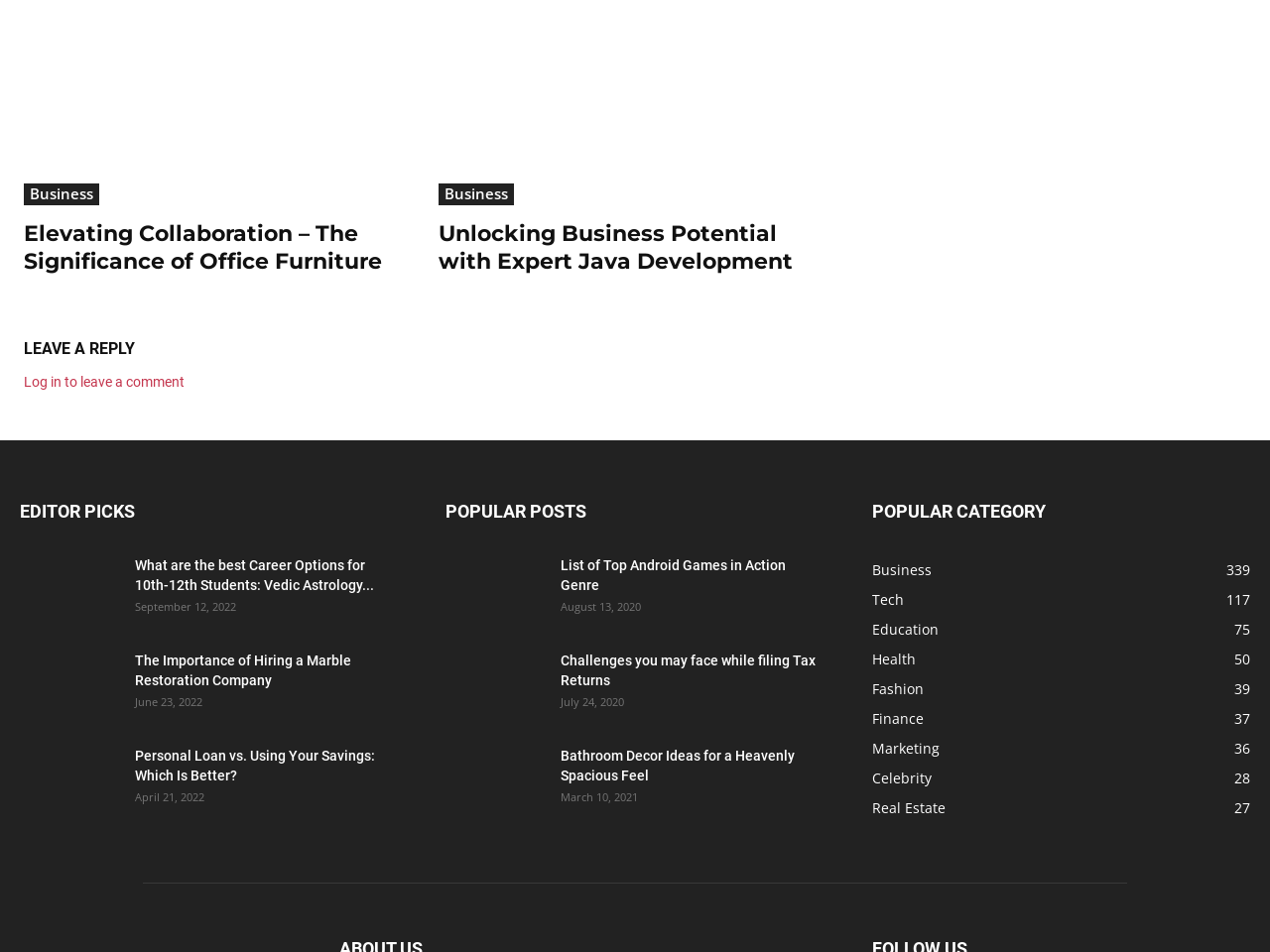Identify the bounding box coordinates of the area that should be clicked in order to complete the given instruction: "Leave a reply". The bounding box coordinates should be four float numbers between 0 and 1, i.e., [left, top, right, bottom].

[0.019, 0.351, 0.648, 0.383]